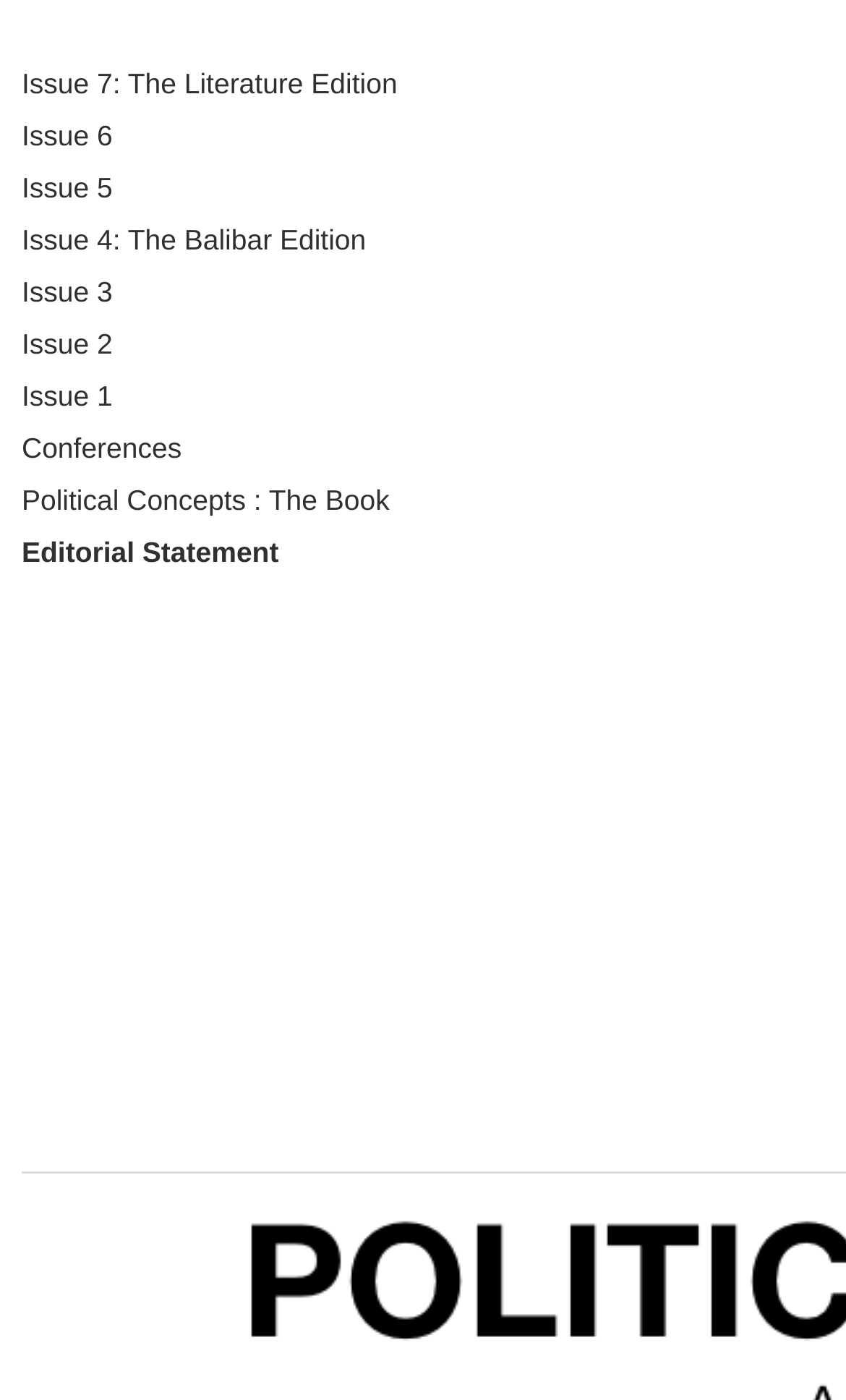Give a detailed account of the webpage's layout and content.

The webpage appears to be a portal or archive for a publication or journal, with a focus on the work of Avital Ronell. At the top, there is a series of links to different issues of the publication, with the most recent issue, "Issue 7: The Literature Edition", prominently displayed. The links to the issues are arranged in a vertical column, with each issue listed in reverse chronological order. 

Below the issue links, there are additional links to other sections of the website, including "Conferences", "Political Concepts : The Book", and "Editorial Statement". These links are also arranged in a vertical column, and are positioned to the right of the issue links. Overall, the webpage has a simple and organized layout, with a clear emphasis on providing access to different issues and sections of the publication.